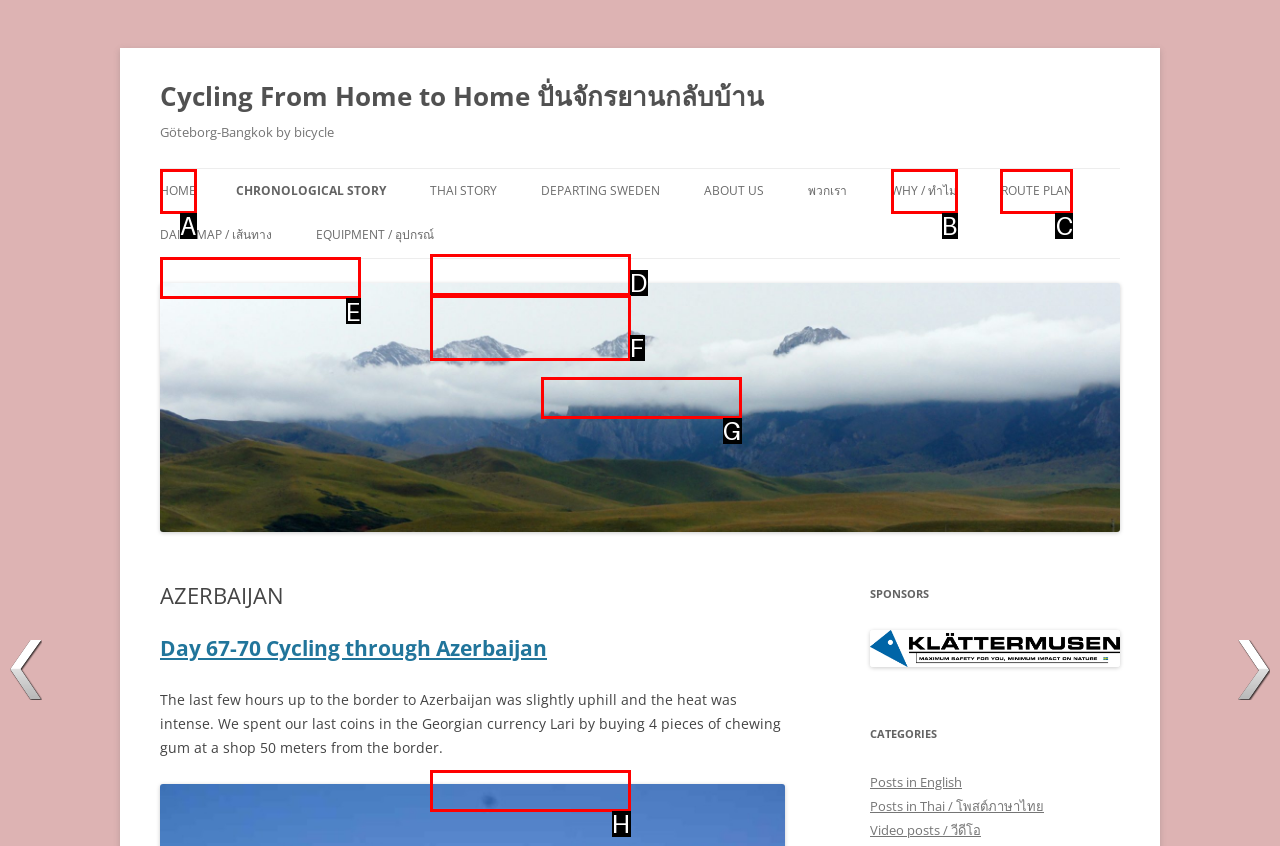Select the correct option from the given choices to perform this task: Explore the 'ROUTE PLAN'. Provide the letter of that option.

C